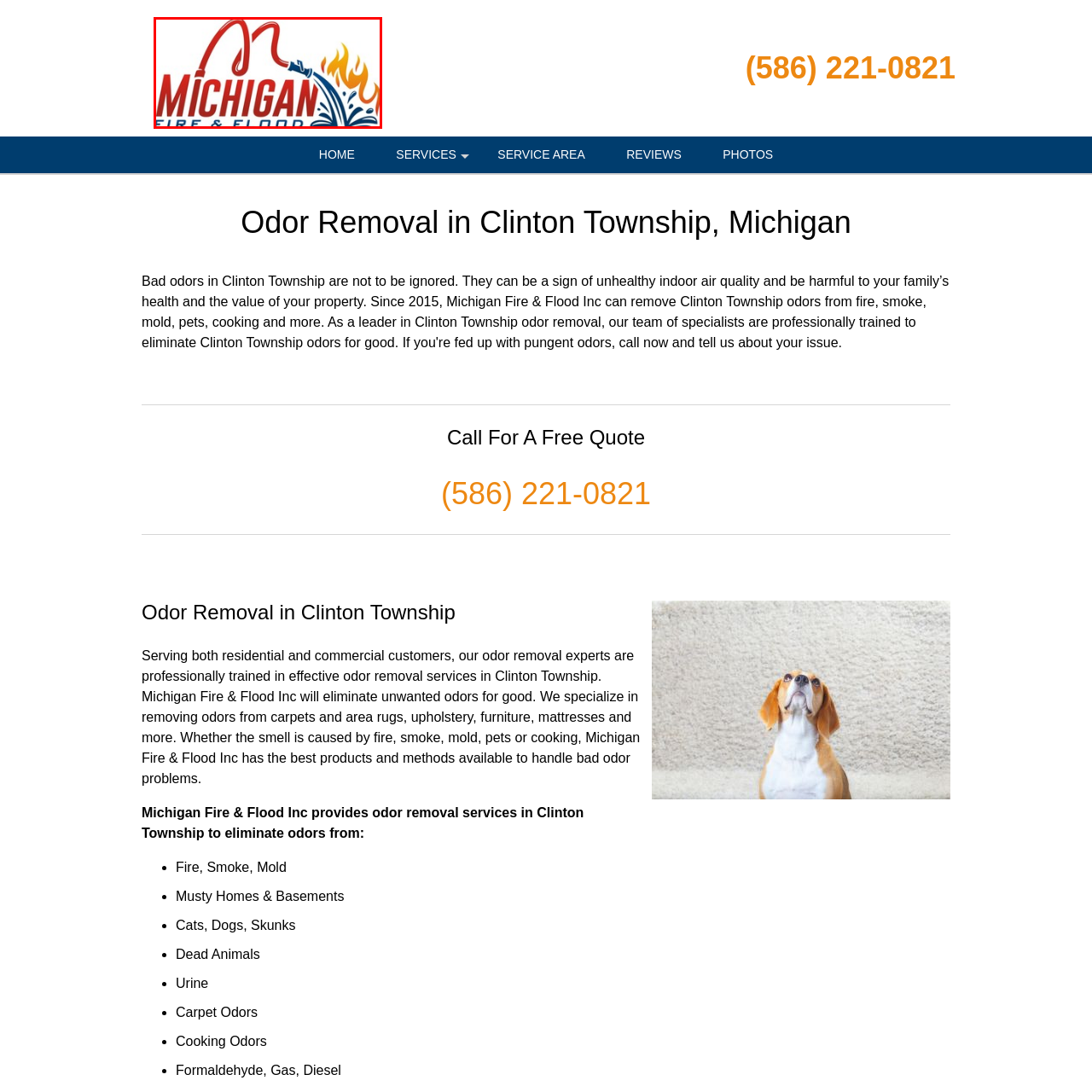What is represented by the artistic water flow?
Focus on the area within the red boundary in the image and answer the question with one word or a short phrase.

Flood aspect